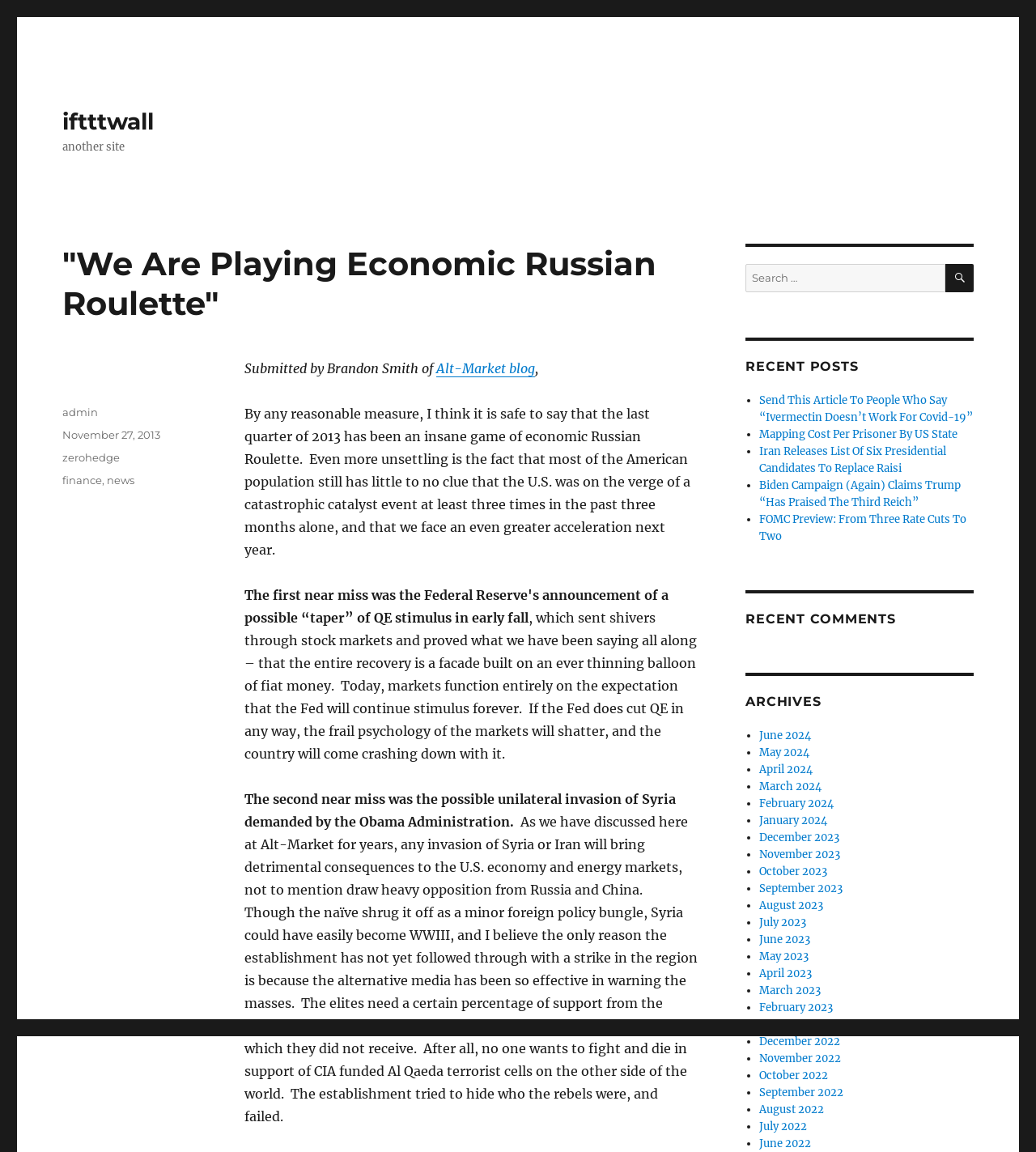Using the information from the screenshot, answer the following question thoroughly:
What is the date of the article?

The date of the article can be found in the footer section of the webpage, where it is stated as 'Posted on' followed by a link to 'November 27, 2013'.